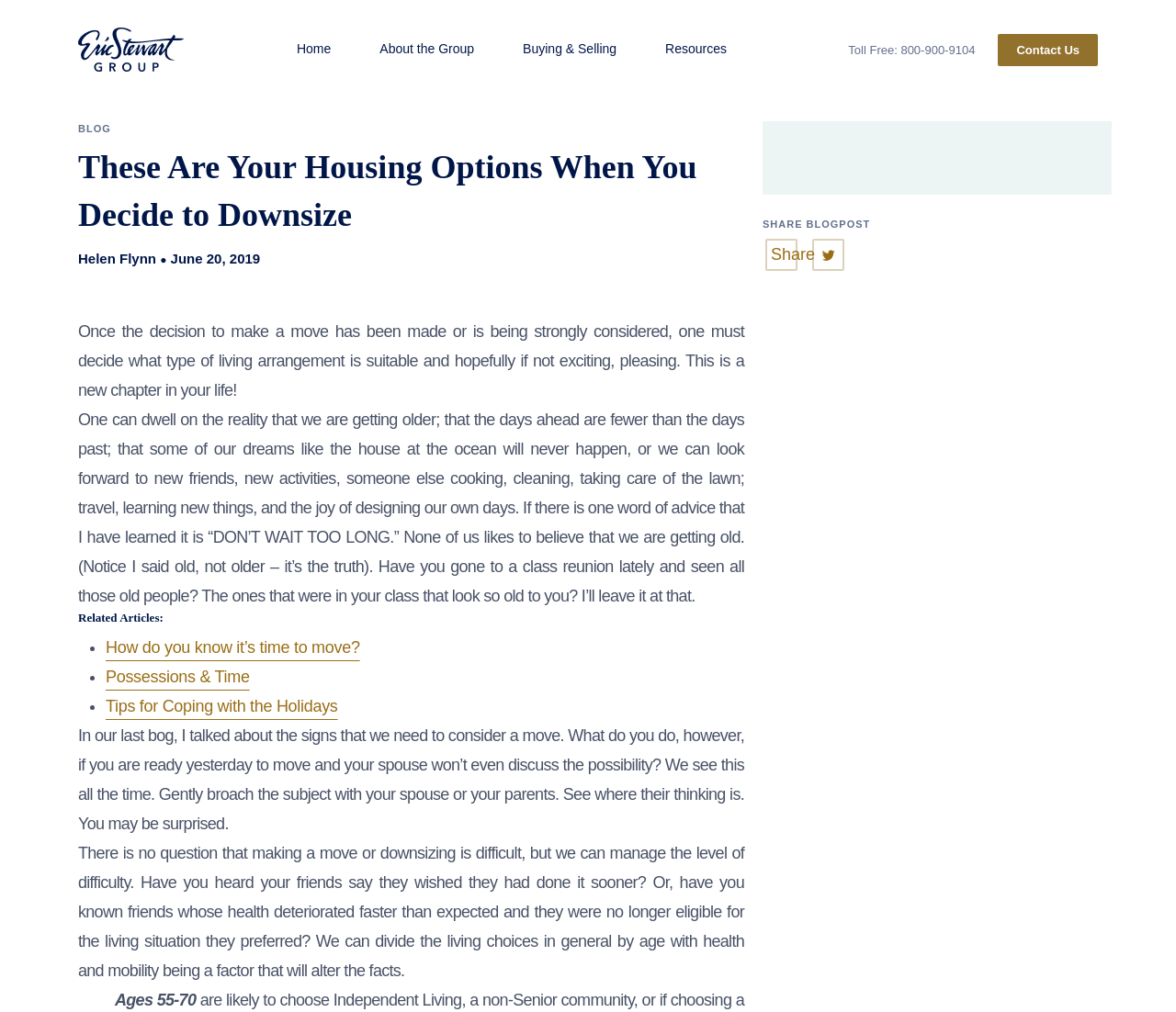Answer the following query concisely with a single word or phrase:
What is the author's advice regarding downsizing?

Don't wait too long